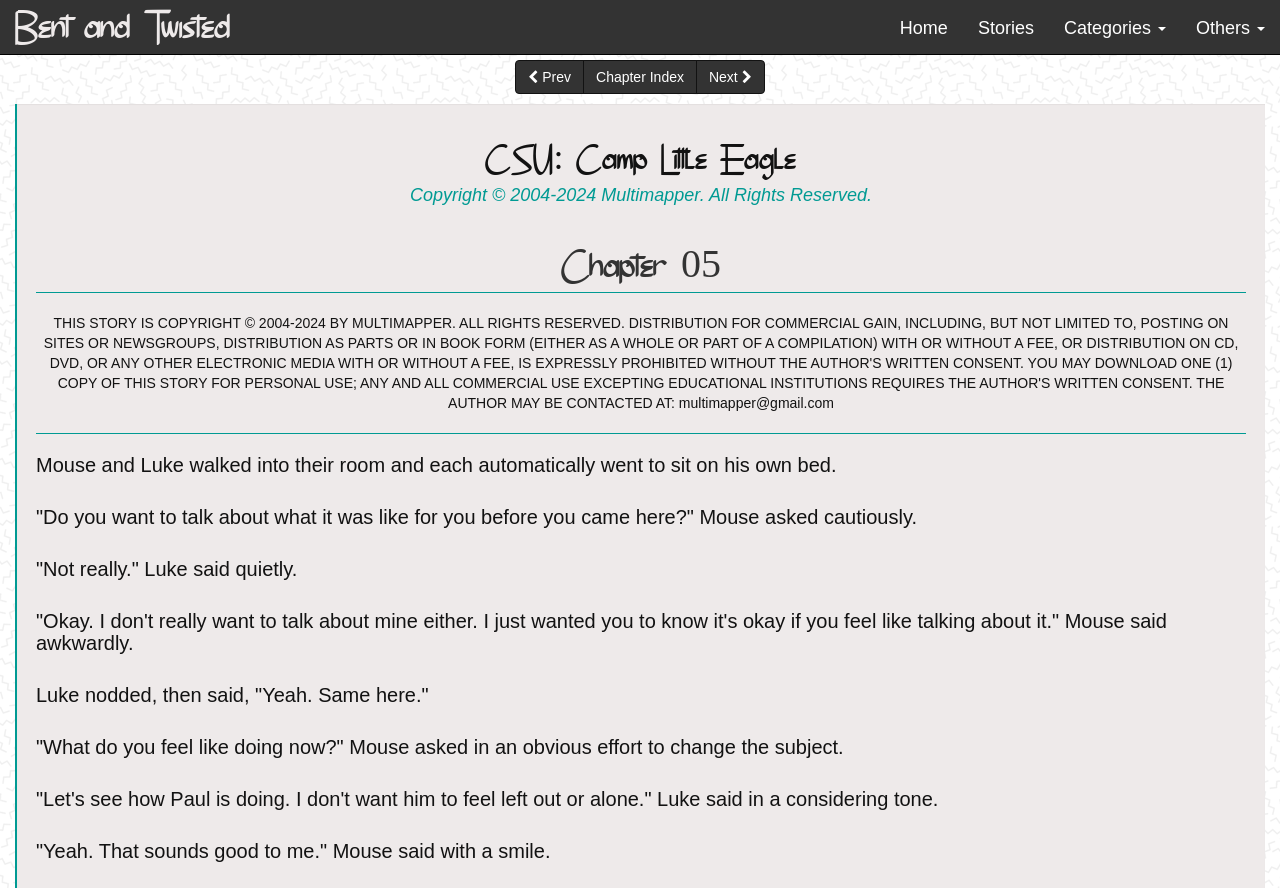Given the element description "Chapter Index" in the screenshot, predict the bounding box coordinates of that UI element.

[0.455, 0.068, 0.545, 0.106]